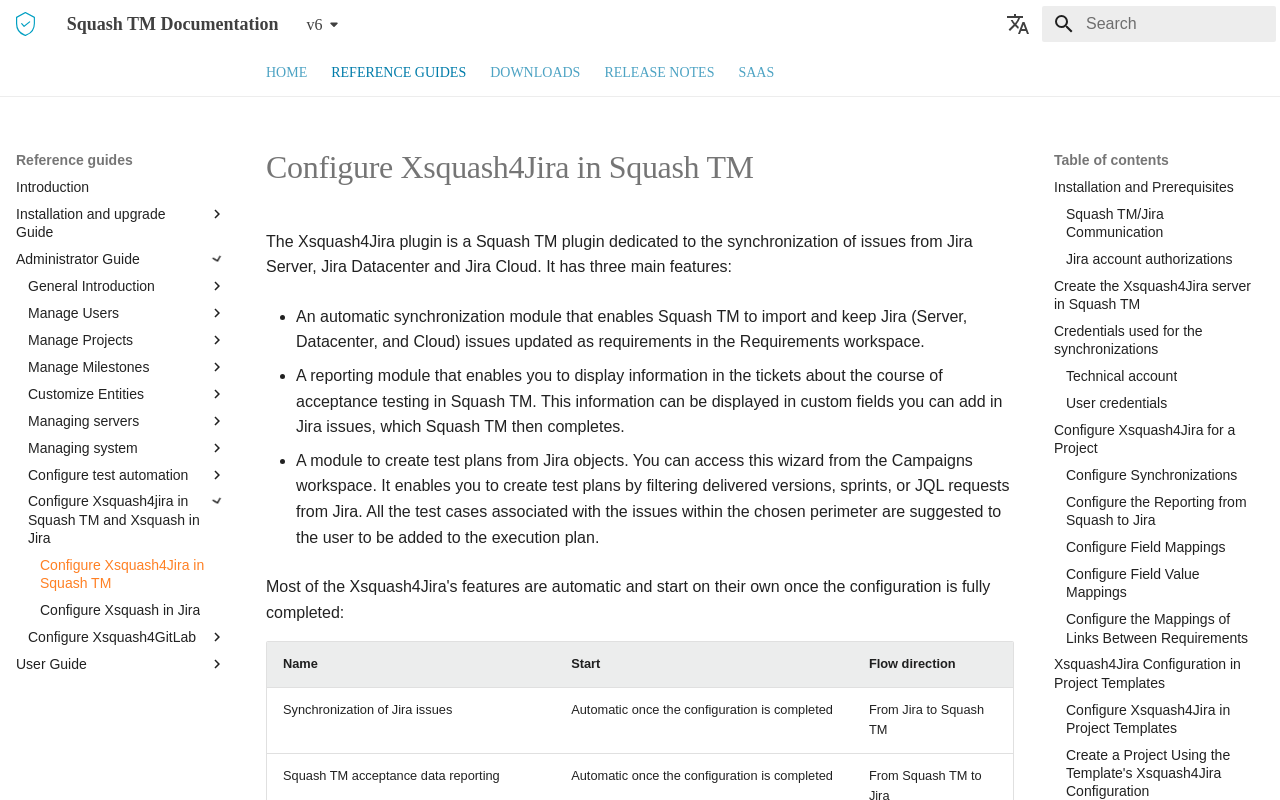What is the first reference guide?
Please give a detailed answer to the question using the information shown in the image.

I found the first reference guide by looking at the navigation menu under 'Reference guides' and found the first link, which is 'Introduction'.